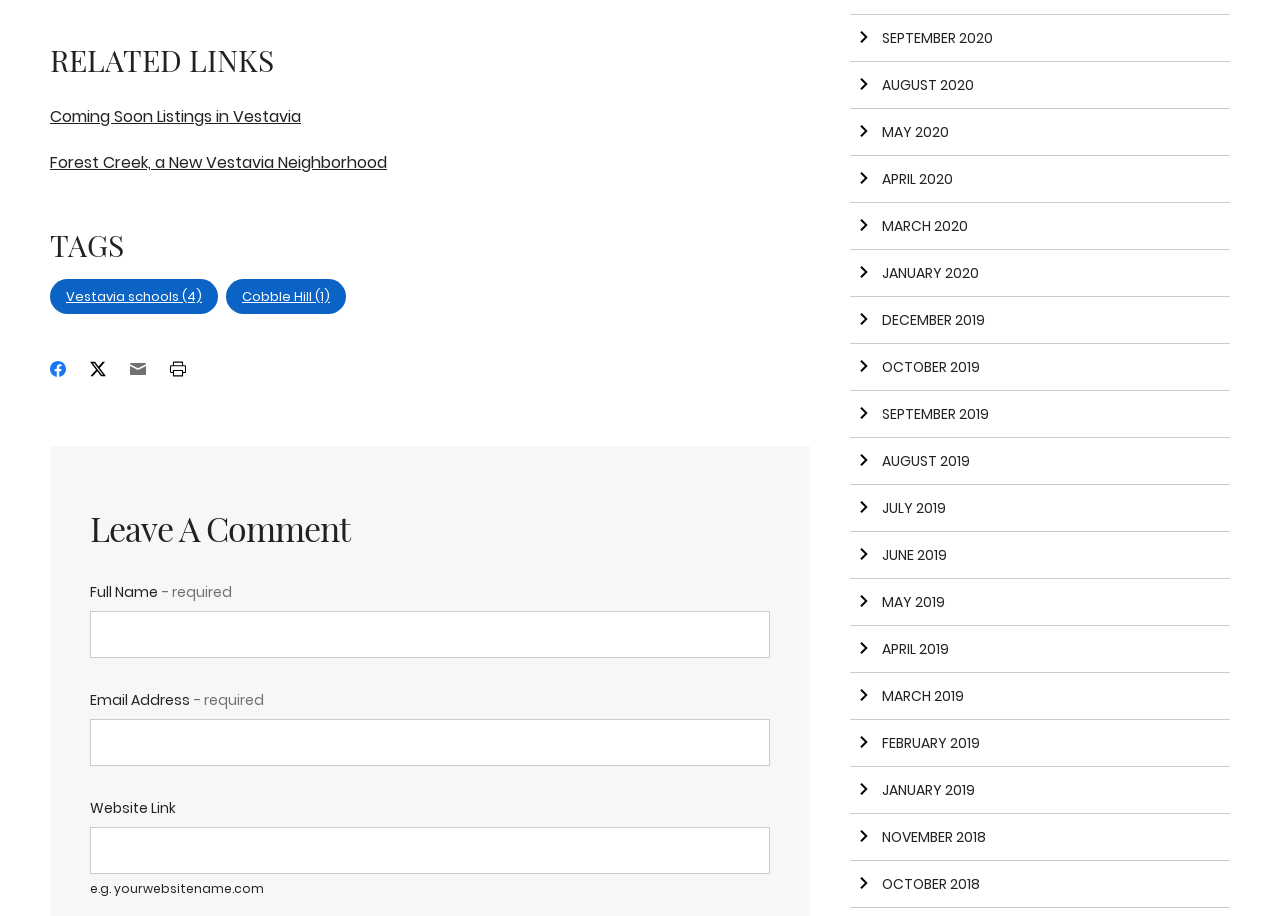Find the bounding box of the UI element described as: "Cobble Hill (1)". The bounding box coordinates should be given as four float values between 0 and 1, i.e., [left, top, right, bottom].

[0.177, 0.304, 0.27, 0.343]